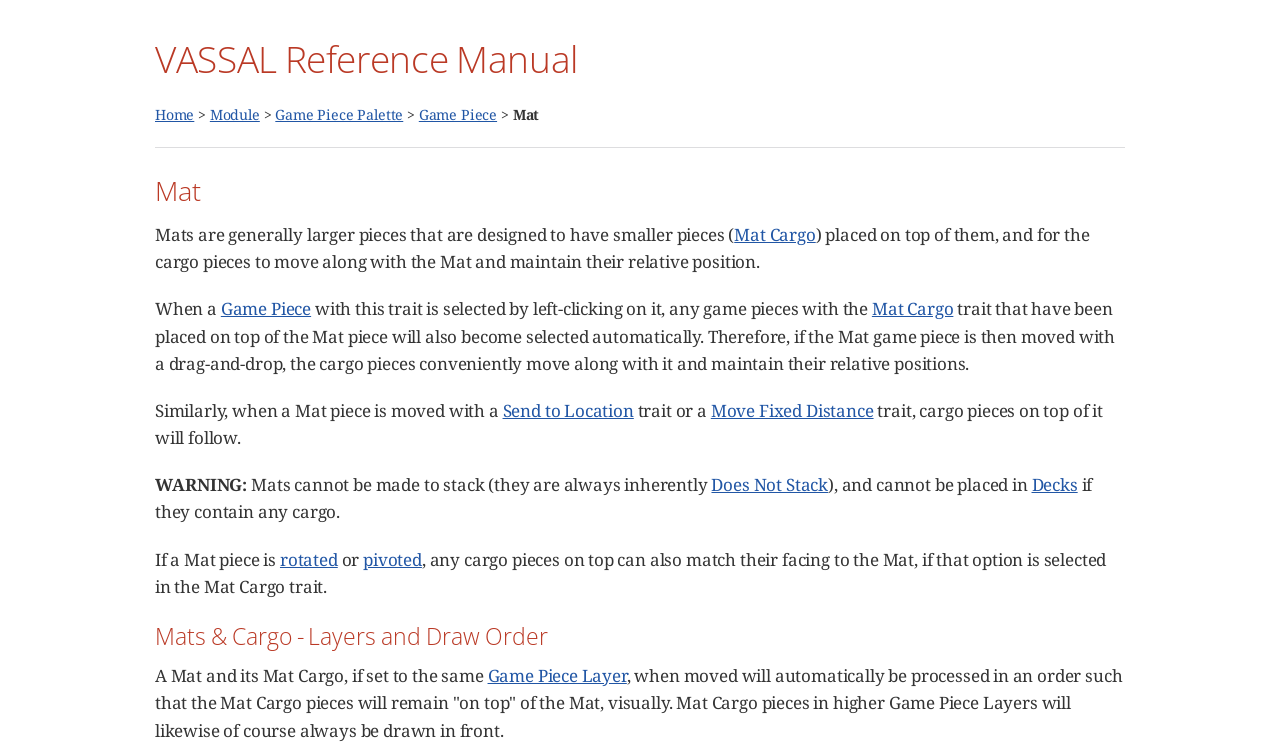Locate the bounding box coordinates of the element you need to click to accomplish the task described by this instruction: "view Mat".

[0.121, 0.234, 0.879, 0.277]